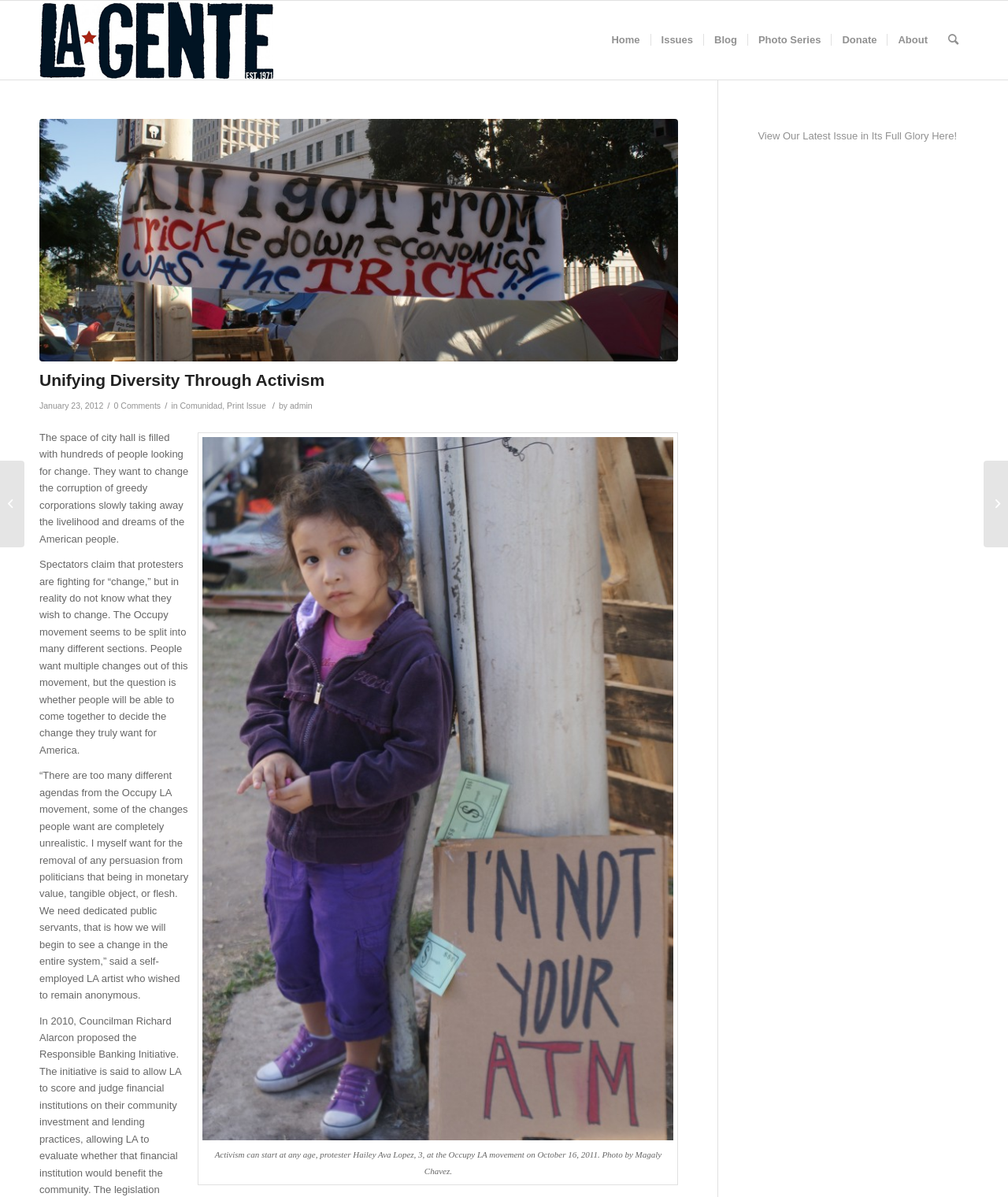Extract the bounding box coordinates for the described element: "About". The coordinates should be represented as four float numbers between 0 and 1: [left, top, right, bottom].

[0.88, 0.001, 0.93, 0.066]